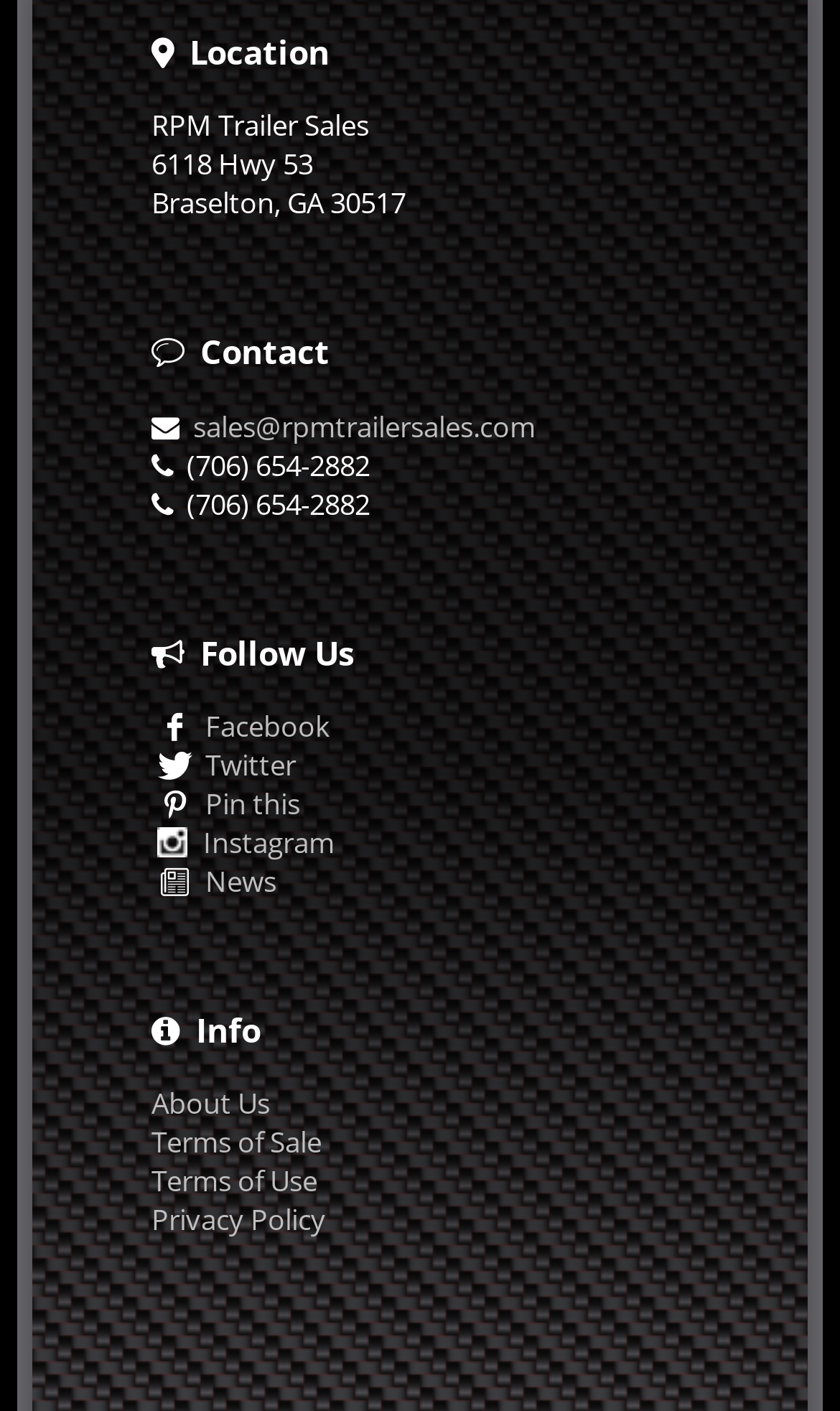Determine the bounding box coordinates of the section I need to click to execute the following instruction: "Read terms of sale". Provide the coordinates as four float numbers between 0 and 1, i.e., [left, top, right, bottom].

[0.18, 0.796, 0.383, 0.823]